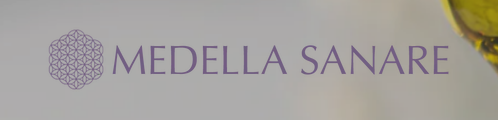Provide a comprehensive description of the image.

The image prominently features the brand name "Medella Sanare" in an elegant typeface, rendered in a soft purple hue. Above the text is a stylized emblem composed of interlocking geometric shapes, symbolizing harmony and wellness. The design exudes a modern yet holistic aesthetic, aligning with themes of natural health and wellbeing, particularly in relation to CBD products. The background is subtly blurred, allowing the brand name and logo to stand out, creating a welcoming and professional appearance that invites exploration into the world of CBD offered by Medella Sanare.